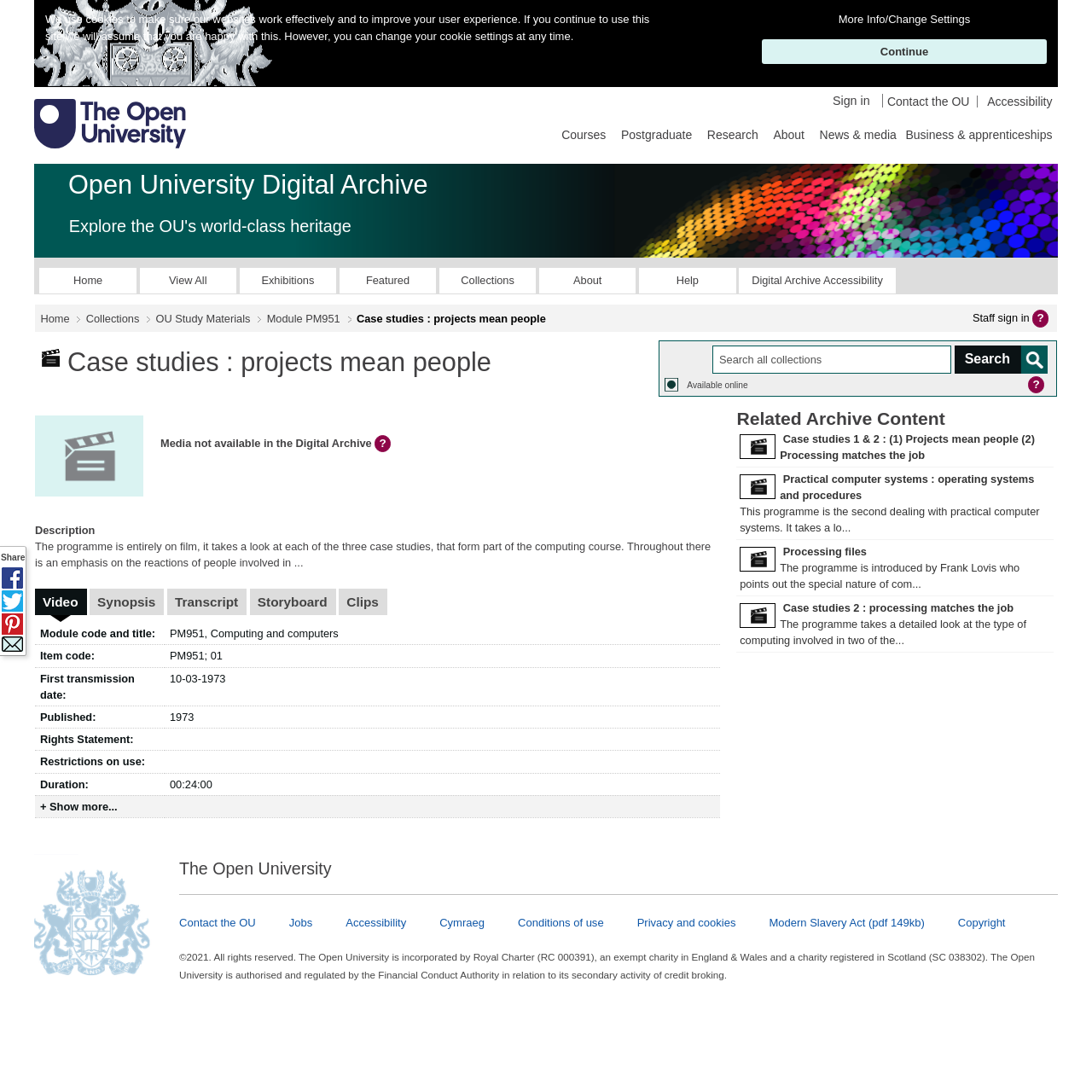Give a short answer using one word or phrase for the question:
What is the position of the 'Home' link relative to the 'View All' link?

Above